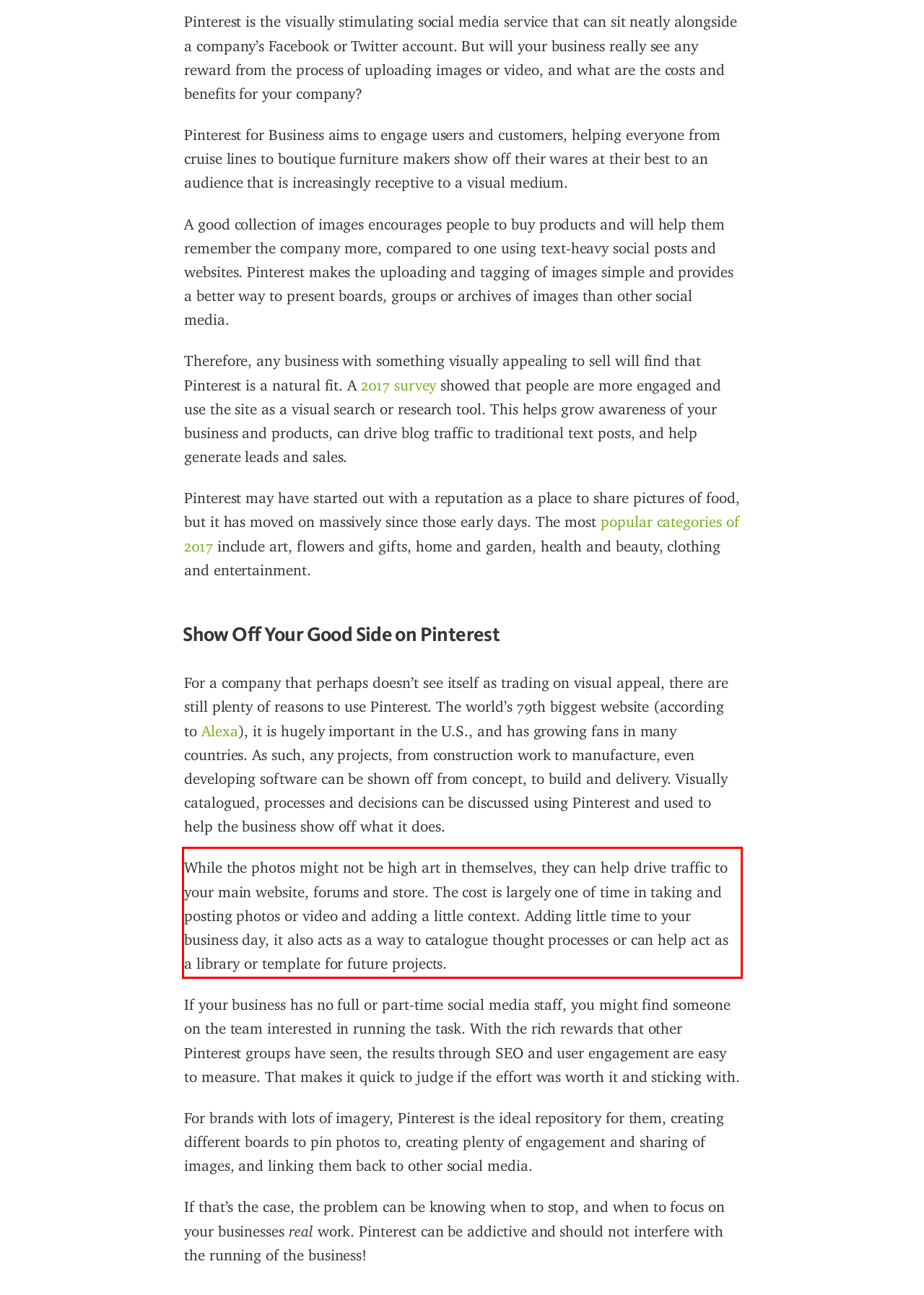Please look at the webpage screenshot and extract the text enclosed by the red bounding box.

While the photos might not be high art in themselves, they can help drive traffic to your main website, forums and store. The cost is largely one of time in taking and posting photos or video and adding a little context. Adding little time to your business day, it also acts as a way to catalogue thought processes or can help act as a library or template for future projects.